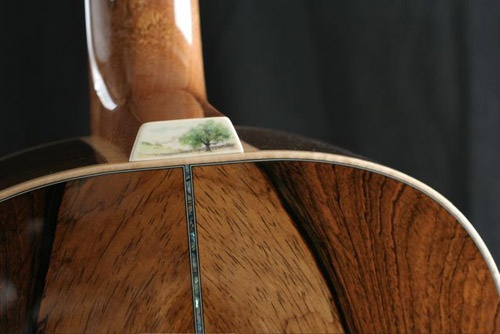Answer the question with a brief word or phrase:
What is highlighted by the rich wood grain of the guitar's body?

Craftsmanship and high-quality materials